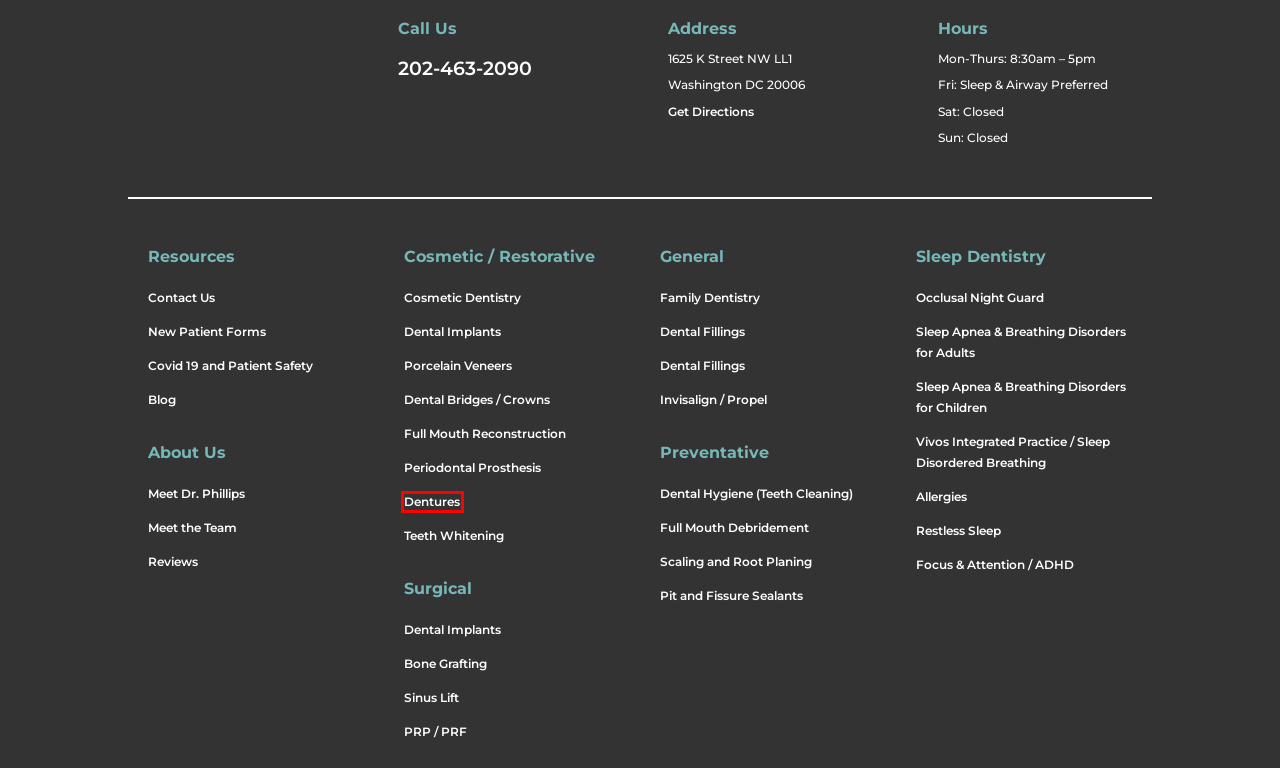You are given a screenshot of a webpage within which there is a red rectangle bounding box. Please choose the best webpage description that matches the new webpage after clicking the selected element in the bounding box. Here are the options:
A. Dental Implants Washington DC | Dr Russell Phillips DMD
B. Sleep Apnea & Breathing Disorders for Children Washington DC | Dr Russell Phillips DMD
C. Pit and Fissure Sealants Washington DC | Dr Russell Phillips DMD
D. Dentures Washington DC | Dr Russell Phillips DMD
E. Dental Fillings Washington DC | Dr Russell Phillips DMD
F. Sleep Apnea & Breathing Disorders for Adults Washington DC | Dr Russell Phillips DMD
G. New Patient Forms Washington DC | Dr Russell Phillips DMD
H. Occlusal Night Guard Washington DC | Dr Russell Phillips DMD

D